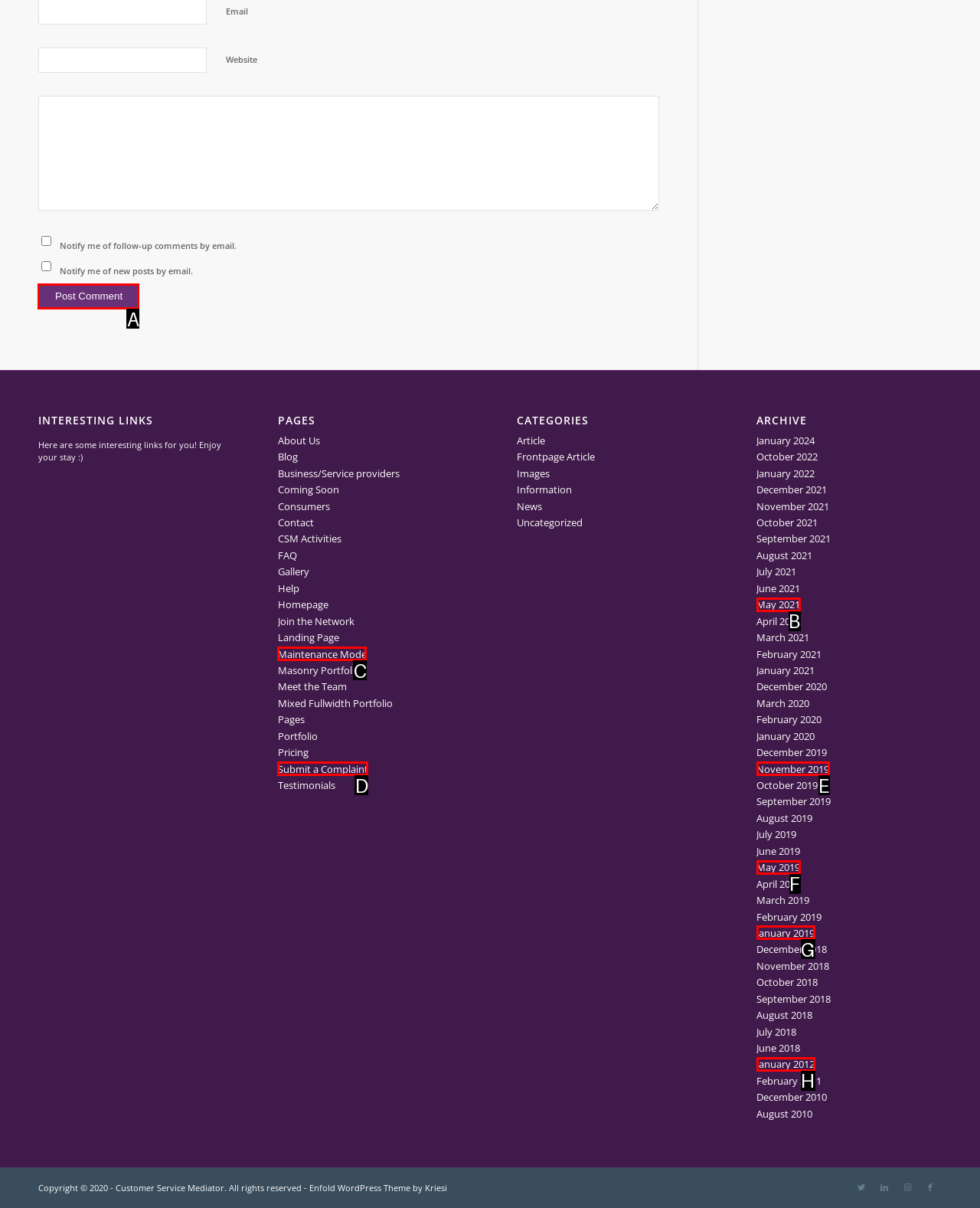Please indicate which HTML element to click in order to fulfill the following task: Post a comment Respond with the letter of the chosen option.

A